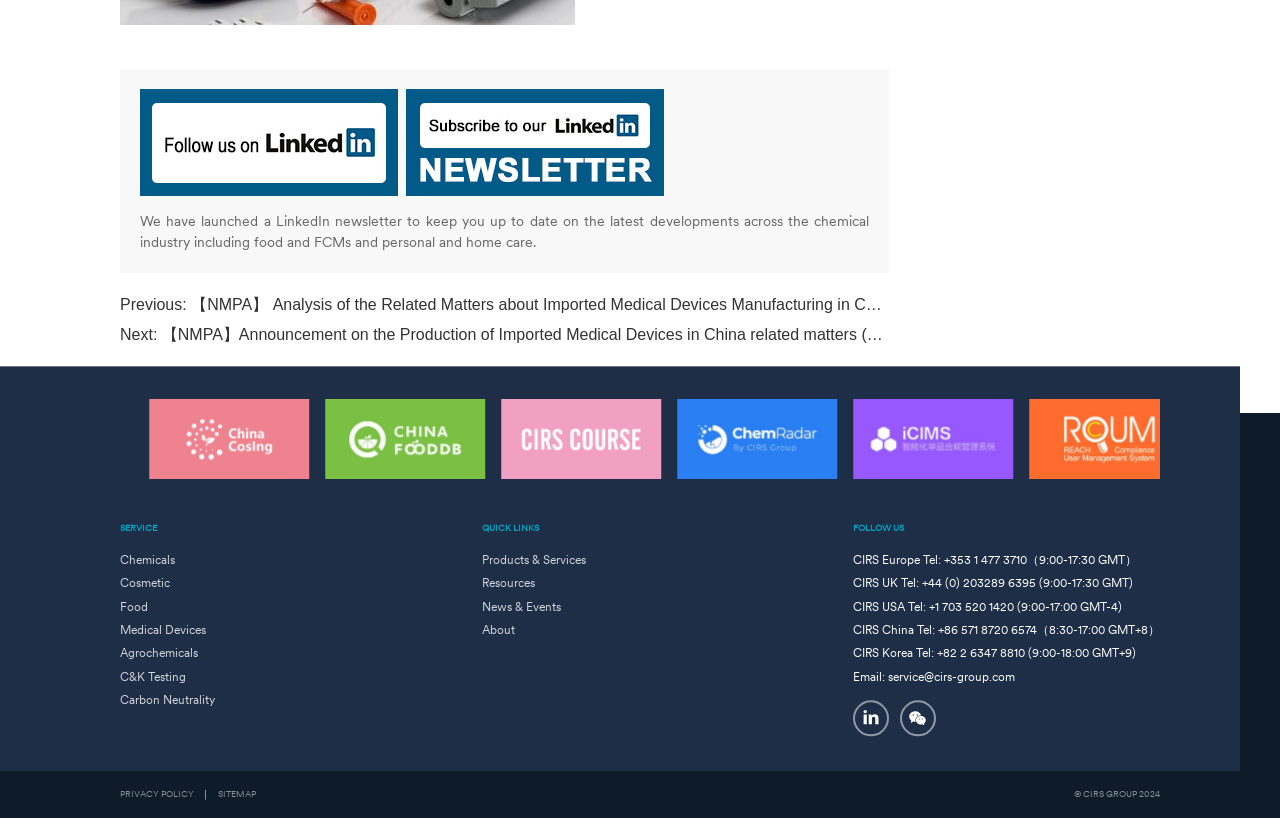Answer in one word or a short phrase: 
What is the topic of the LinkedIn newsletter?

Chemical industry